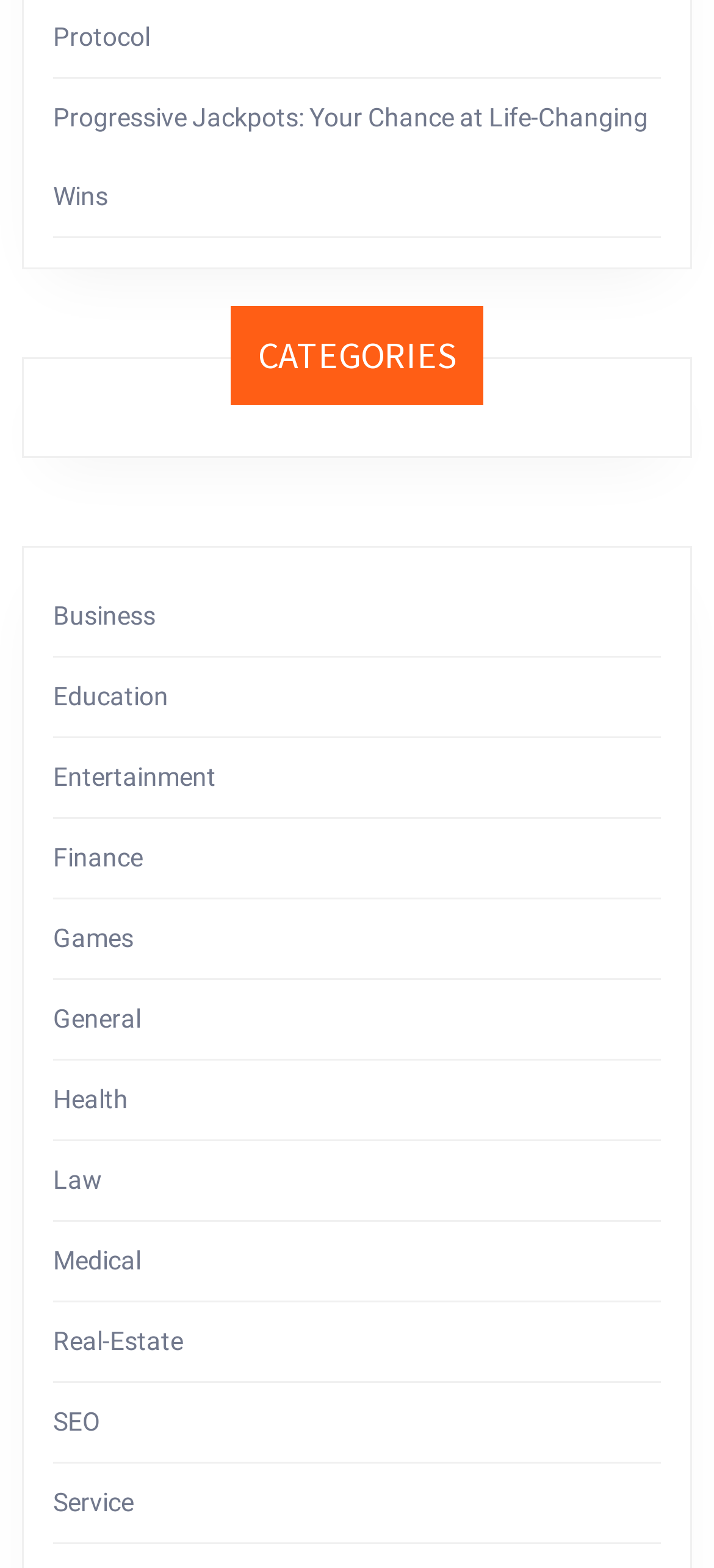Please identify the coordinates of the bounding box that should be clicked to fulfill this instruction: "Click on the 'Facebook' link".

None